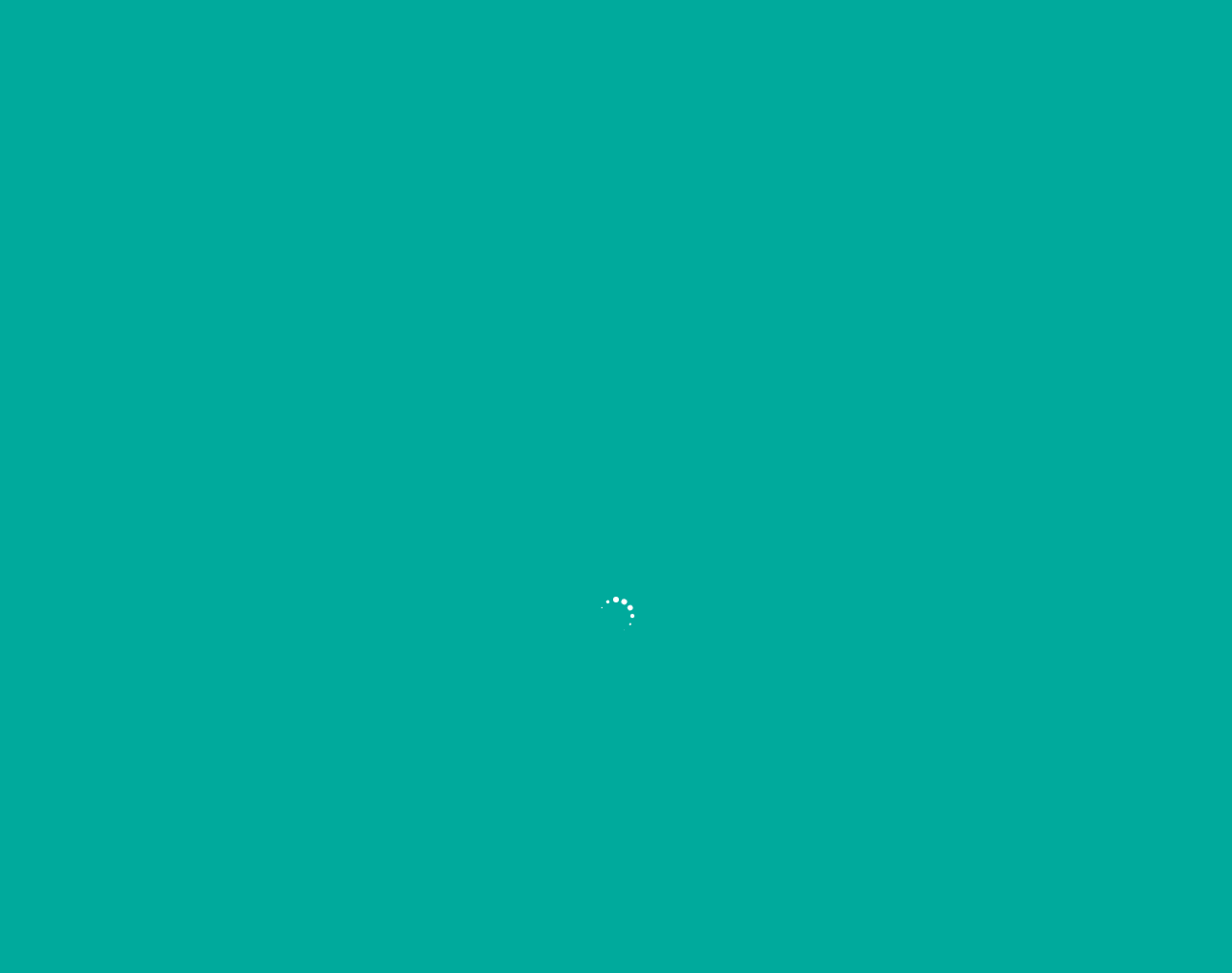Please reply to the following question using a single word or phrase: 
How many navigation menu items are there?

6